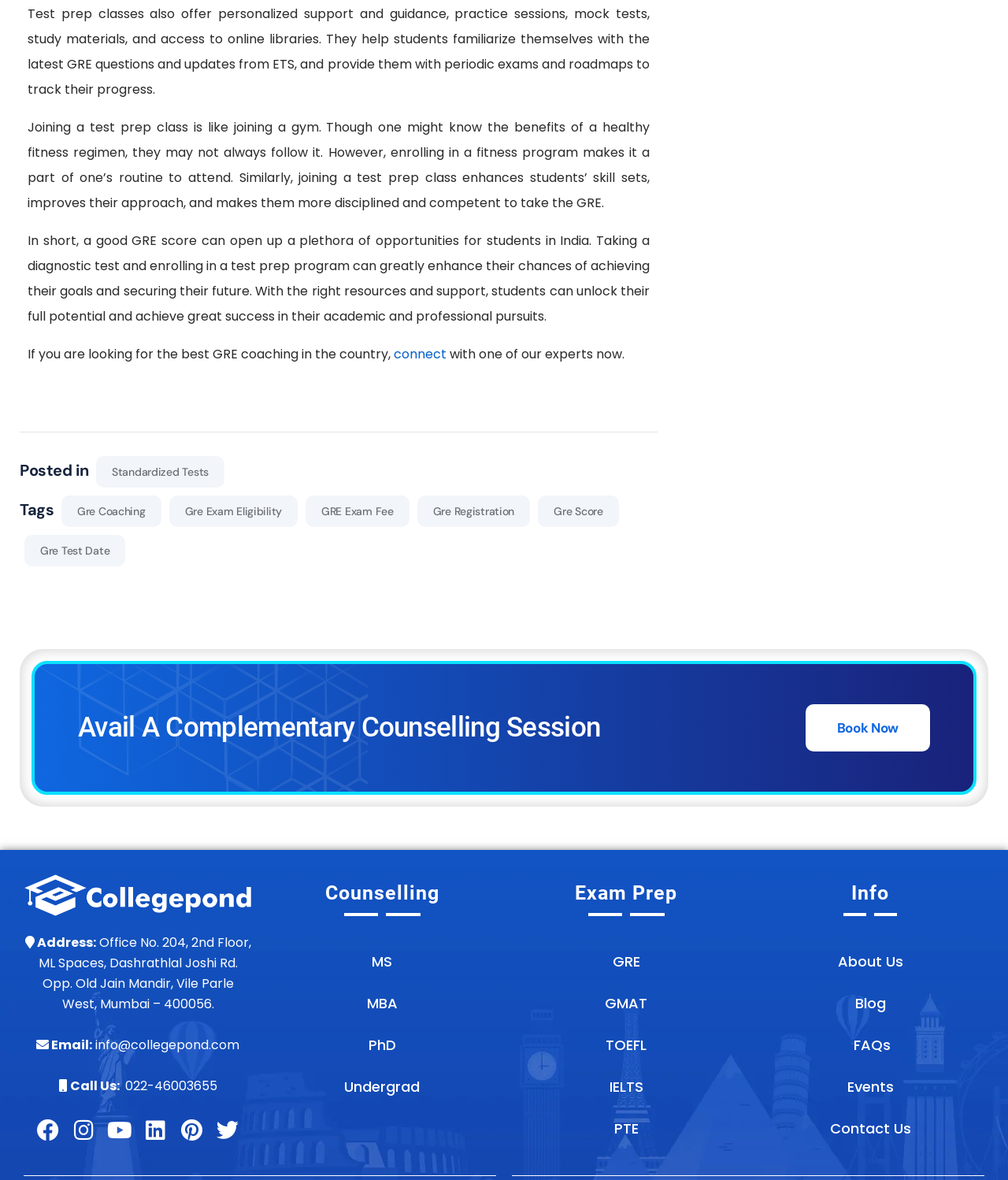Identify the bounding box coordinates for the UI element described by the following text: "Linkedin". Provide the coordinates as four float numbers between 0 and 1, in the format [left, top, right, bottom].

[0.137, 0.943, 0.172, 0.973]